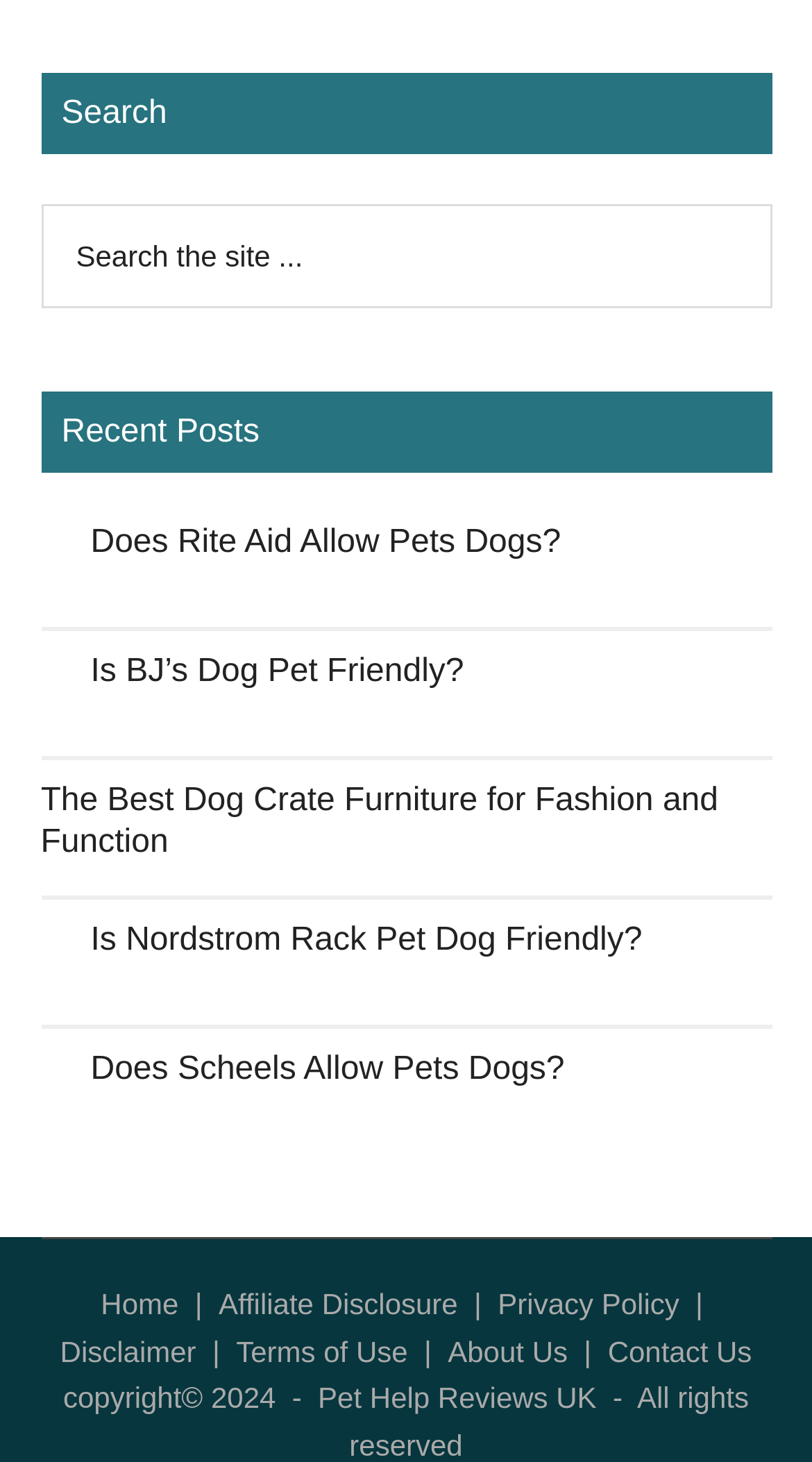Determine the bounding box for the described UI element: "Pet Help Reviews UK".

[0.392, 0.945, 0.735, 0.968]